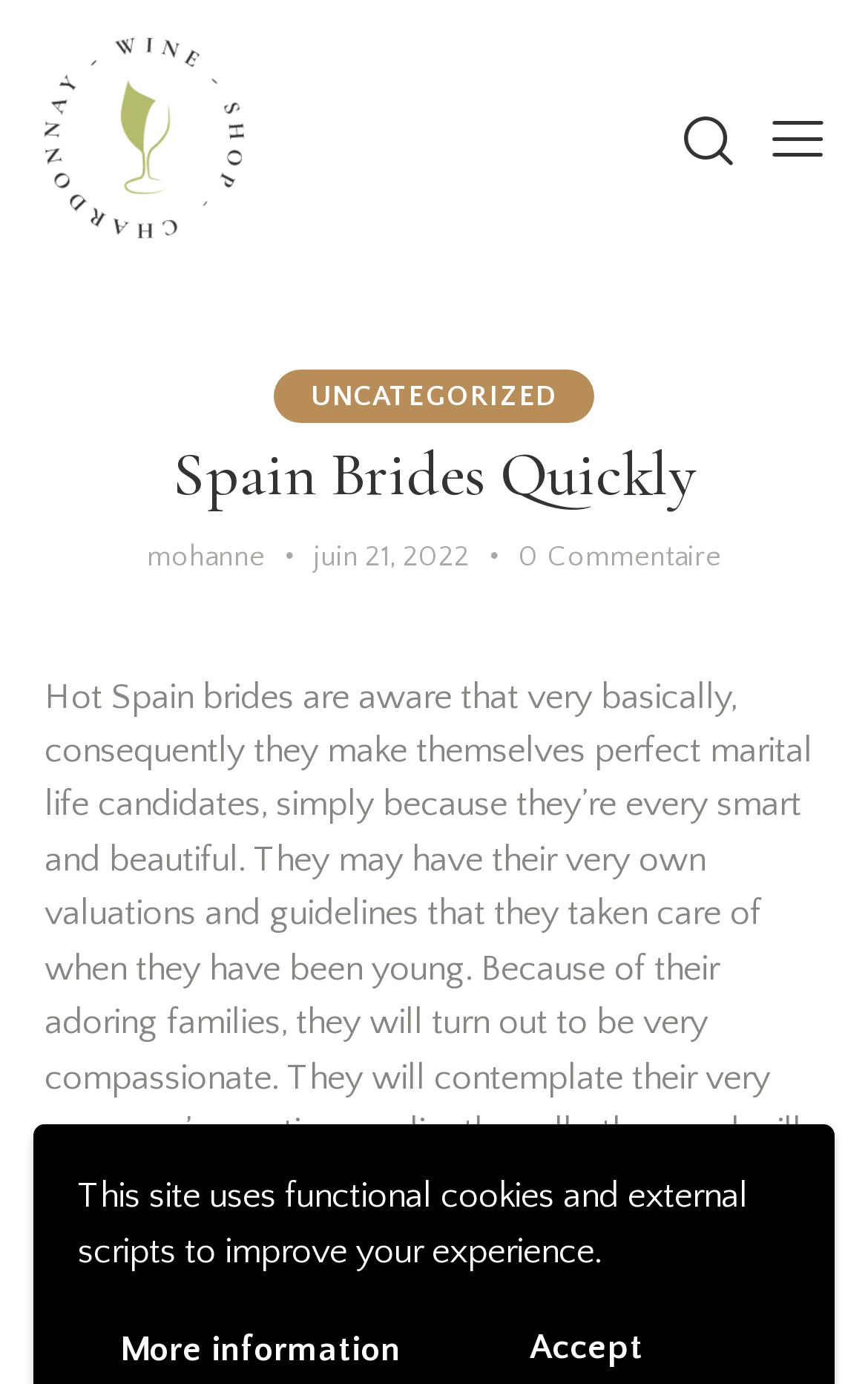Extract the bounding box coordinates of the UI element described by: "0Commentaire". The coordinates should include four float numbers ranging from 0 to 1, e.g., [left, top, right, bottom].

[0.598, 0.388, 0.831, 0.419]